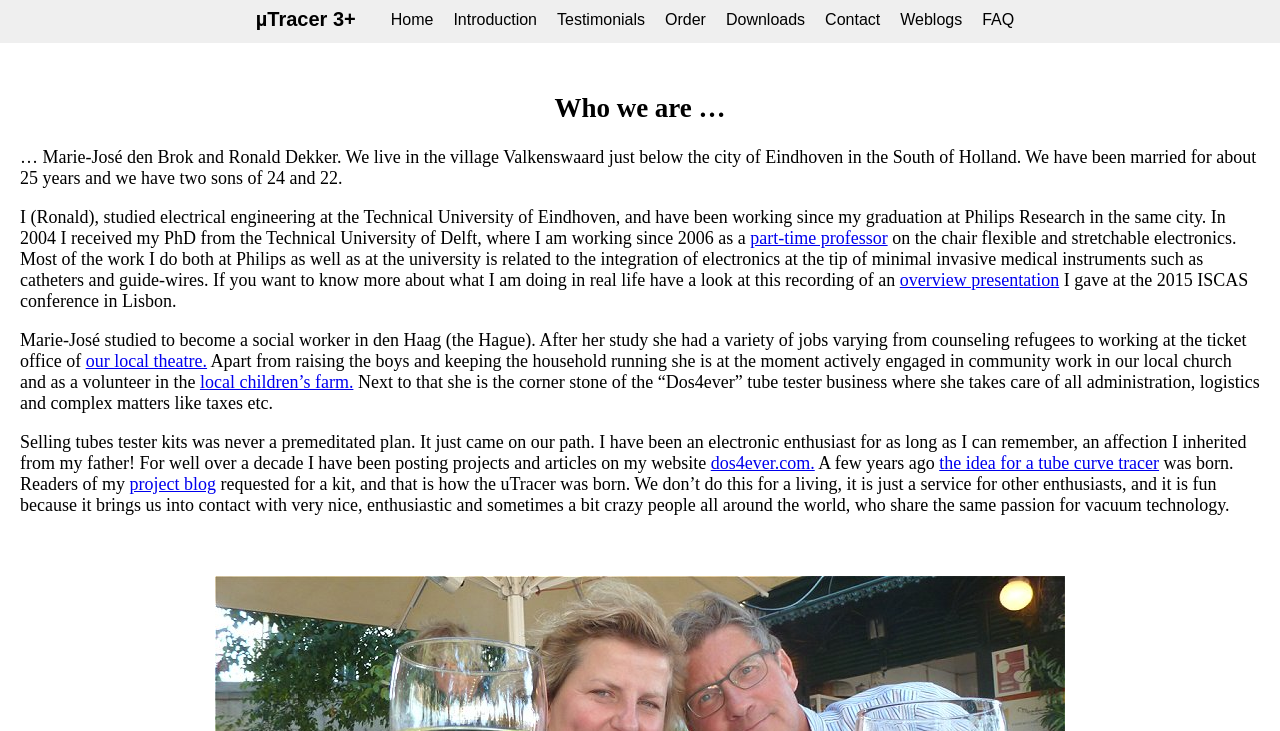Using the webpage screenshot, locate the HTML element that fits the following description and provide its bounding box: "our local theatre.".

[0.067, 0.48, 0.162, 0.507]